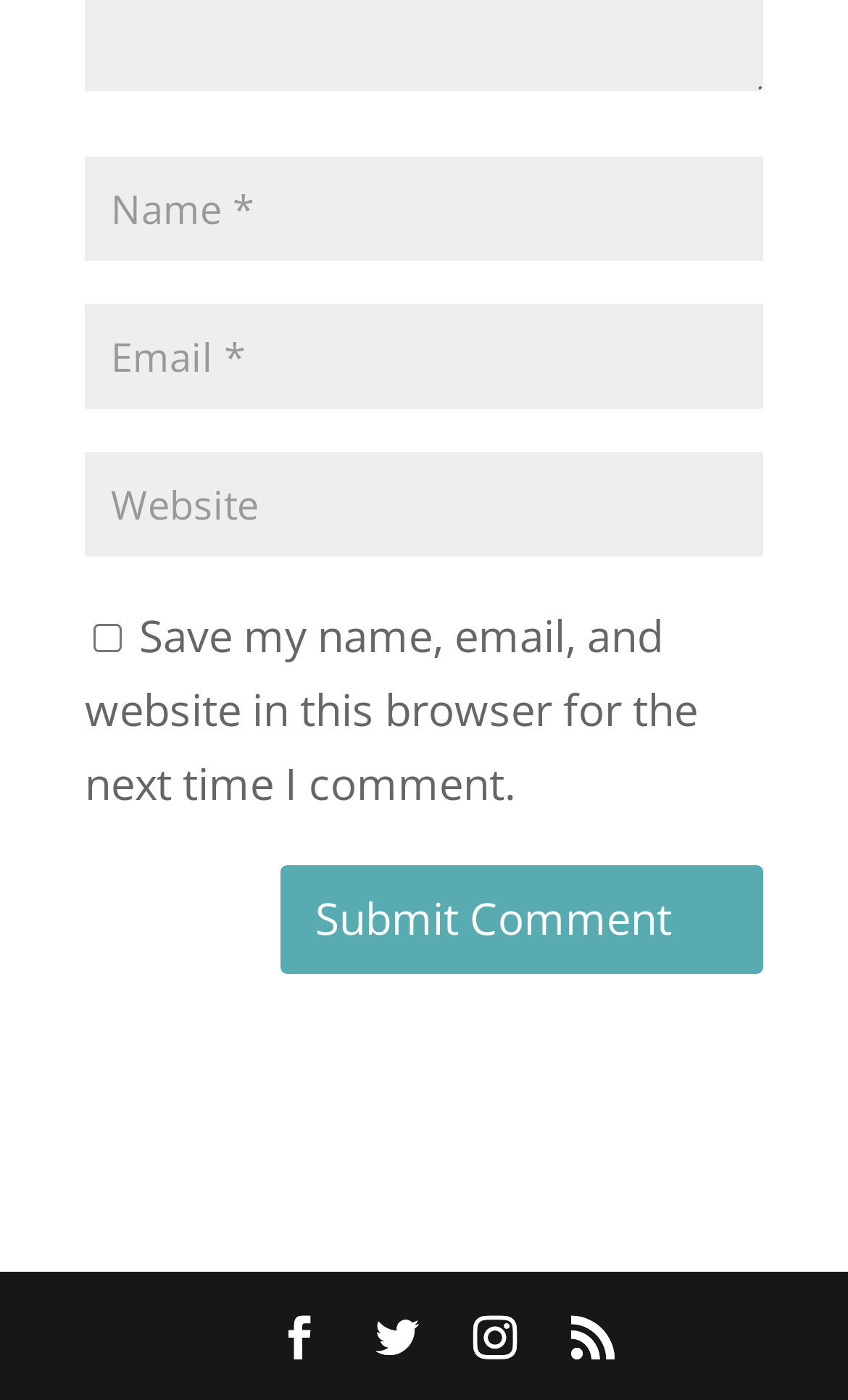Determine the bounding box coordinates for the area you should click to complete the following instruction: "Submit a comment".

[0.331, 0.617, 0.9, 0.695]